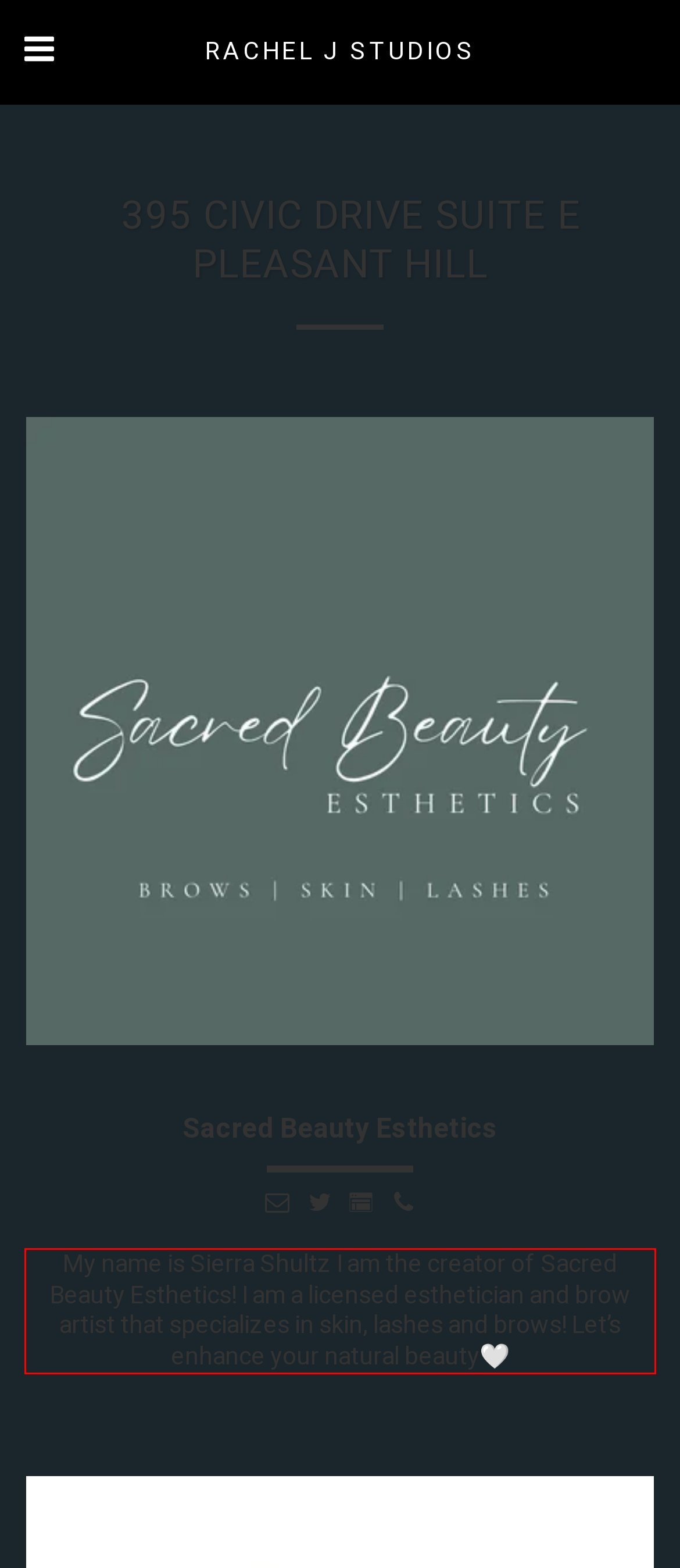Look at the provided screenshot of the webpage and perform OCR on the text within the red bounding box.

My name is Sierra Shultz I am the creator of Sacred Beauty Esthetics! I am a licensed esthetician and brow artist that specializes in skin, lashes and brows! Let’s enhance your natural beauty🤍